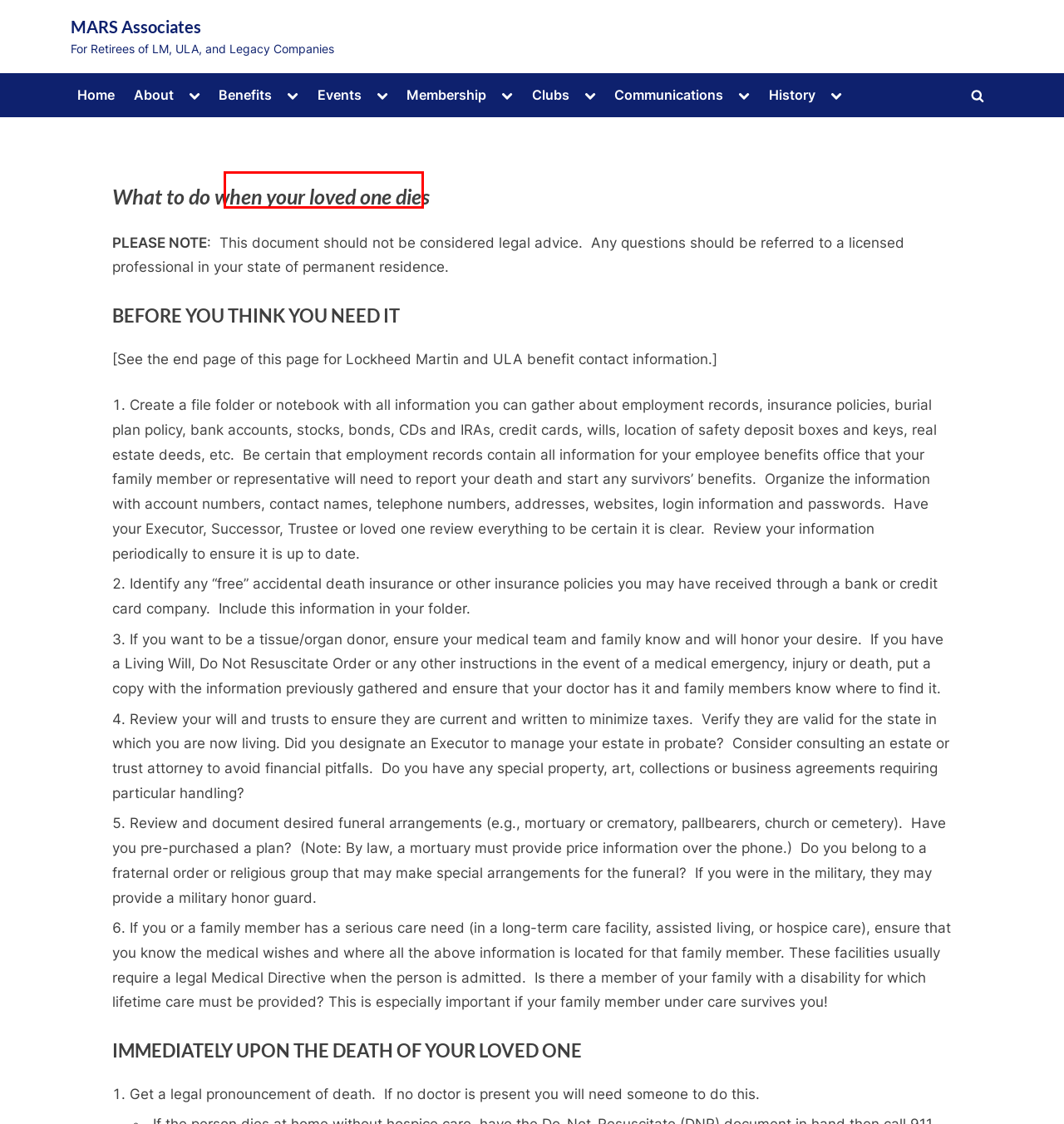Observe the screenshot of a webpage with a red bounding box around an element. Identify the webpage description that best fits the new page after the element inside the bounding box is clicked. The candidates are:
A. Volunteer – MARS Associates
B. About – MARS Associates
C. Vision Plans – MARS Associates
D. Event Photos – MARS Associates
E. Photography Club – MARS Associates
F. MARS Local Discounts – MARS Associates
G. Archive – MARS Associates
H. MARS STAR – MARS Associates

C